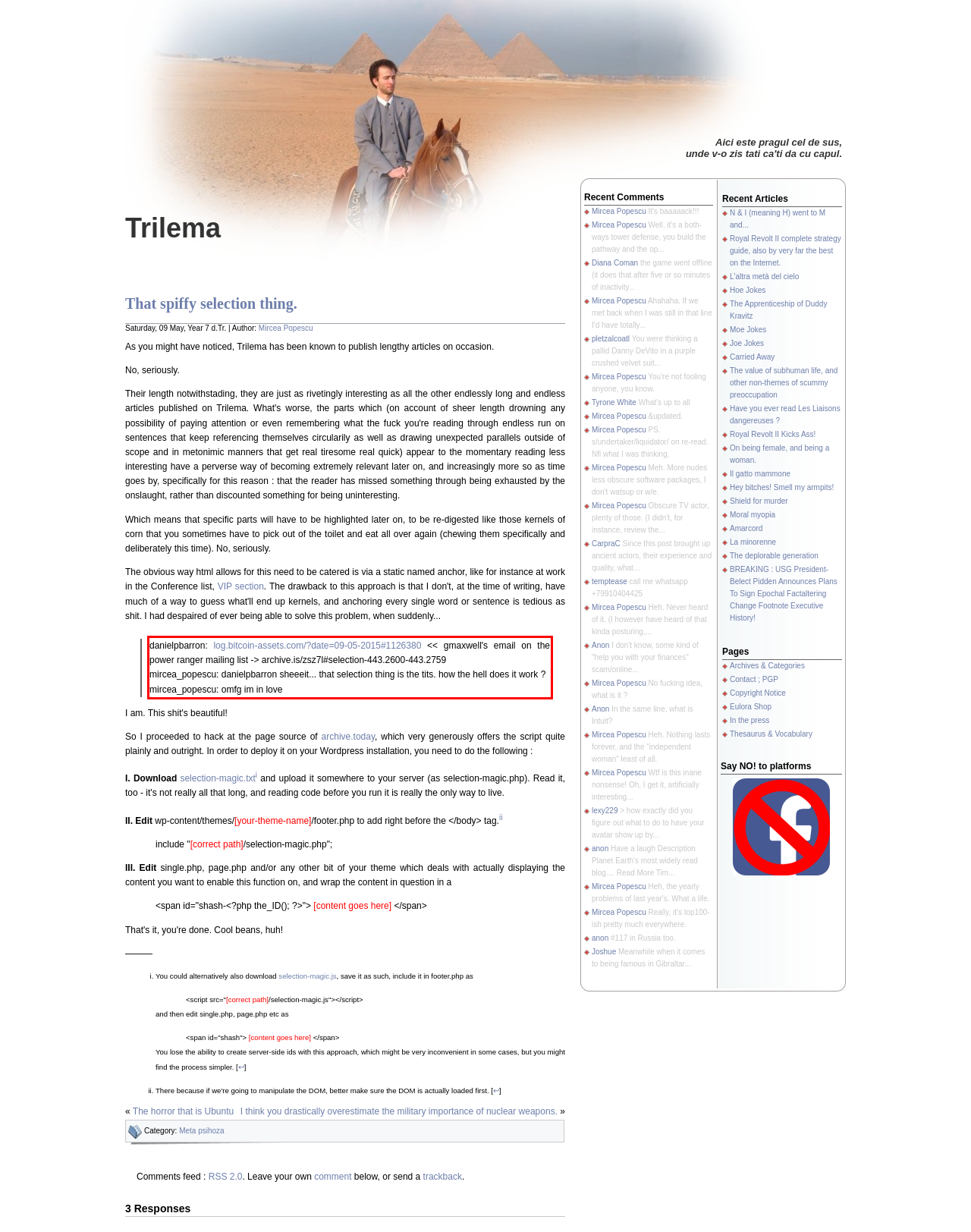Your task is to recognize and extract the text content from the UI element enclosed in the red bounding box on the webpage screenshot.

danielpbarron: log.bitcoin-assets.com/?date=09-05-2015#1126380 << gmaxwell's email on the power ranger mailing list -> archive.is/zsz7l#selection-443.2600-443.2759 mircea_popescu: danielpbarron sheeeit... that selection thing is the tits. how the hell does it work ? mircea_popescu: omfg im in love